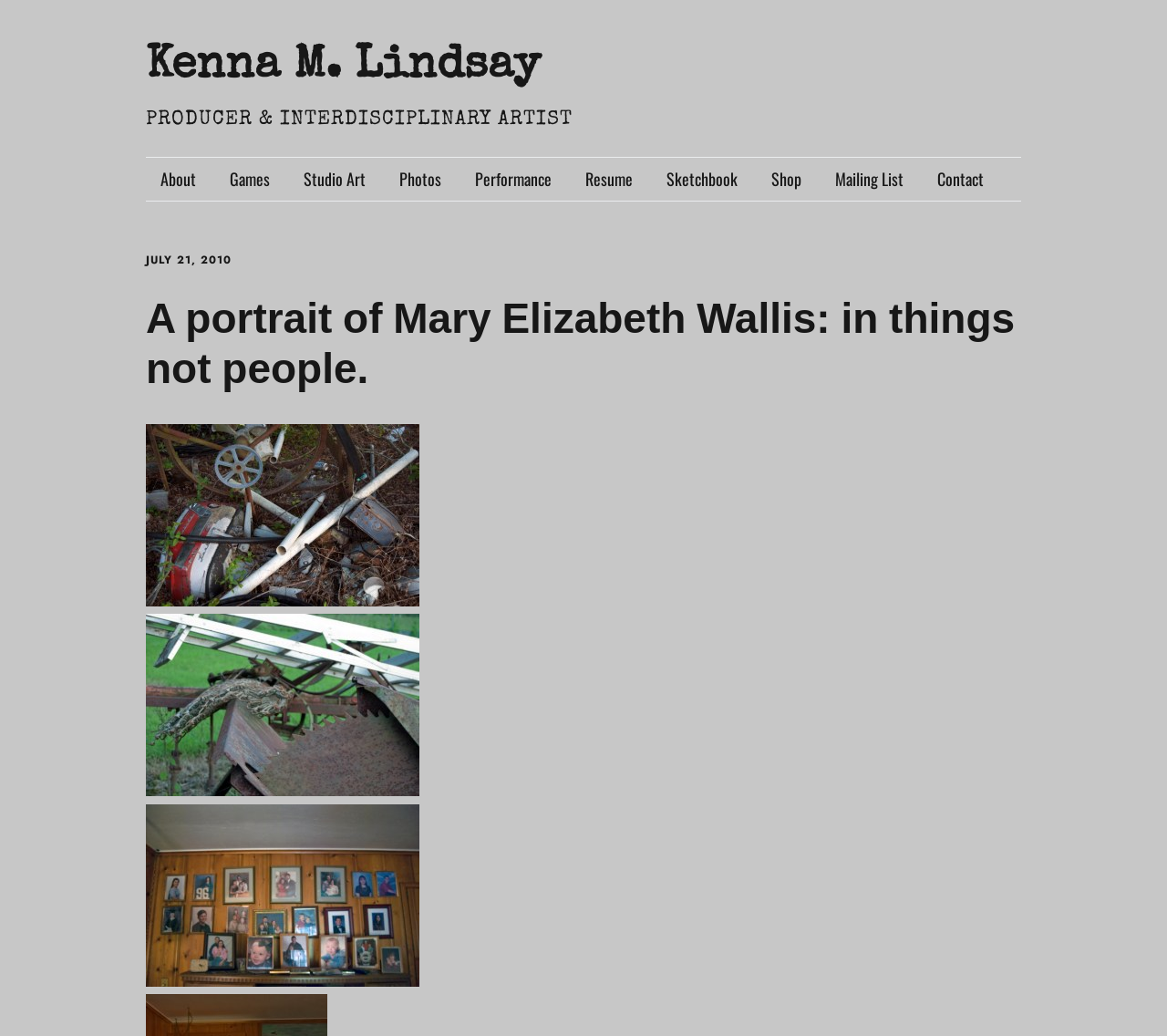Please determine the bounding box coordinates for the UI element described here. Use the format (top-left x, top-left y, bottom-right x, bottom-right y) with values bounded between 0 and 1: Mailing List

[0.703, 0.152, 0.787, 0.194]